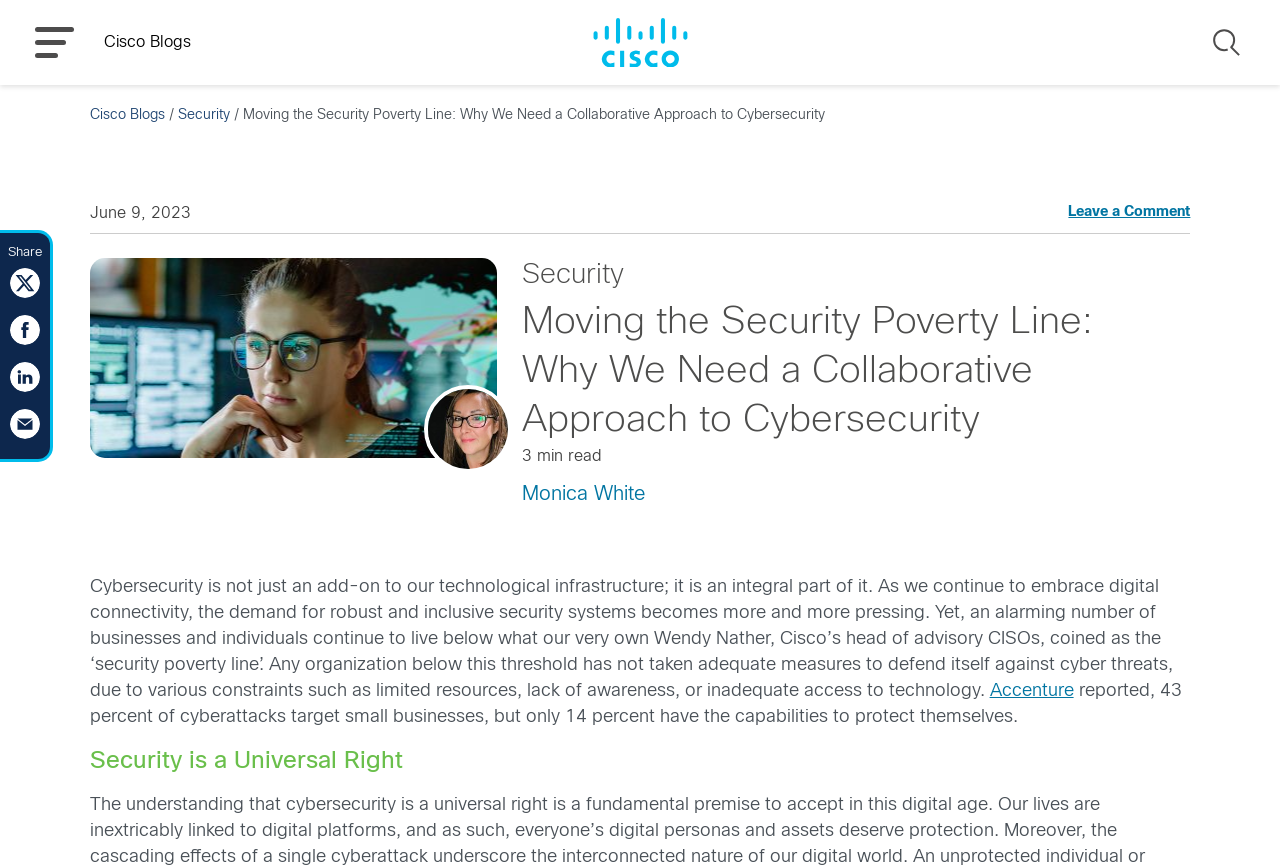Locate the bounding box coordinates of the element that needs to be clicked to carry out the instruction: "Click the Cisco Blogs link". The coordinates should be given as four float numbers ranging from 0 to 1, i.e., [left, top, right, bottom].

[0.44, 0.021, 0.56, 0.078]